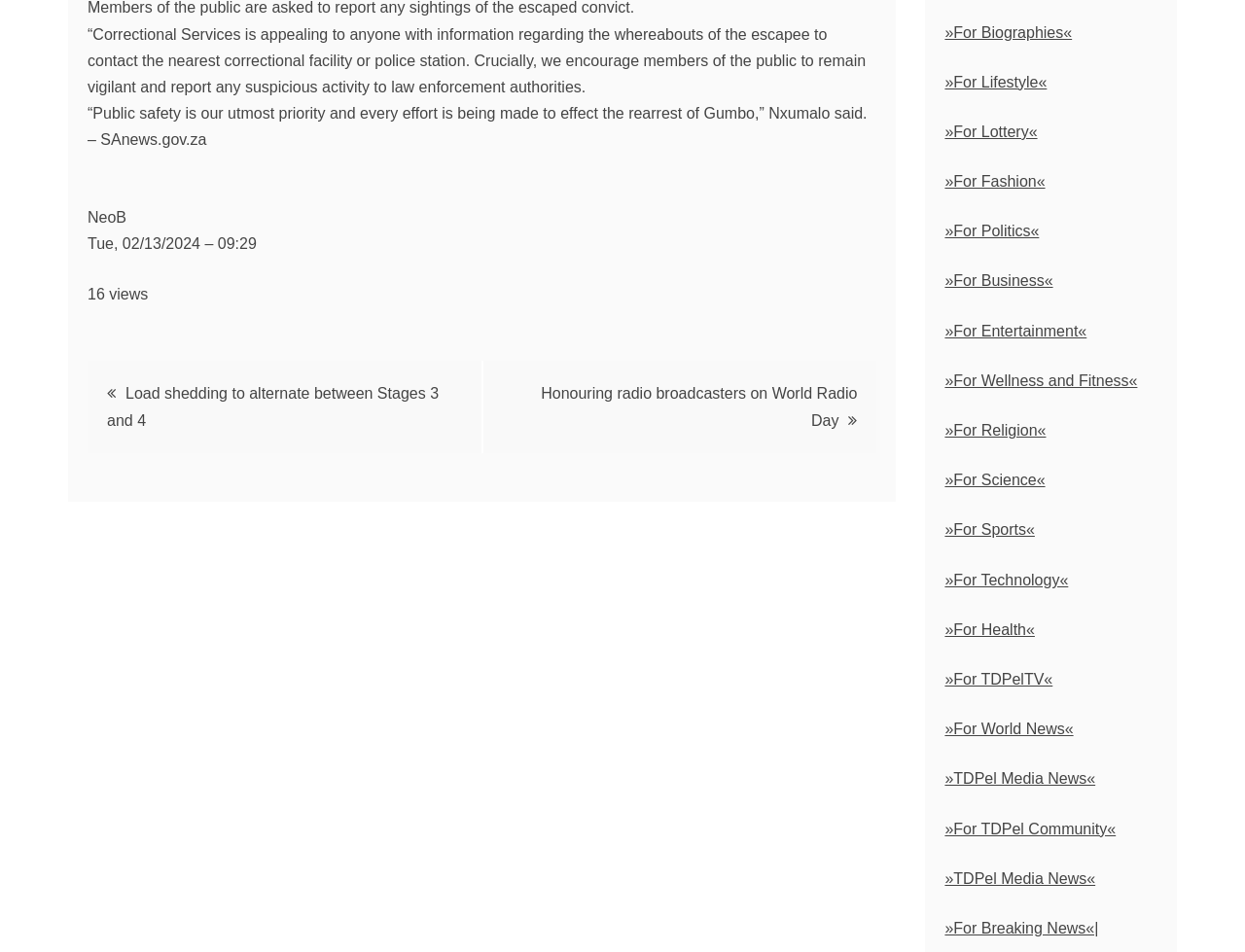What categories are available for navigation?
Answer briefly with a single word or phrase based on the image.

Multiple categories